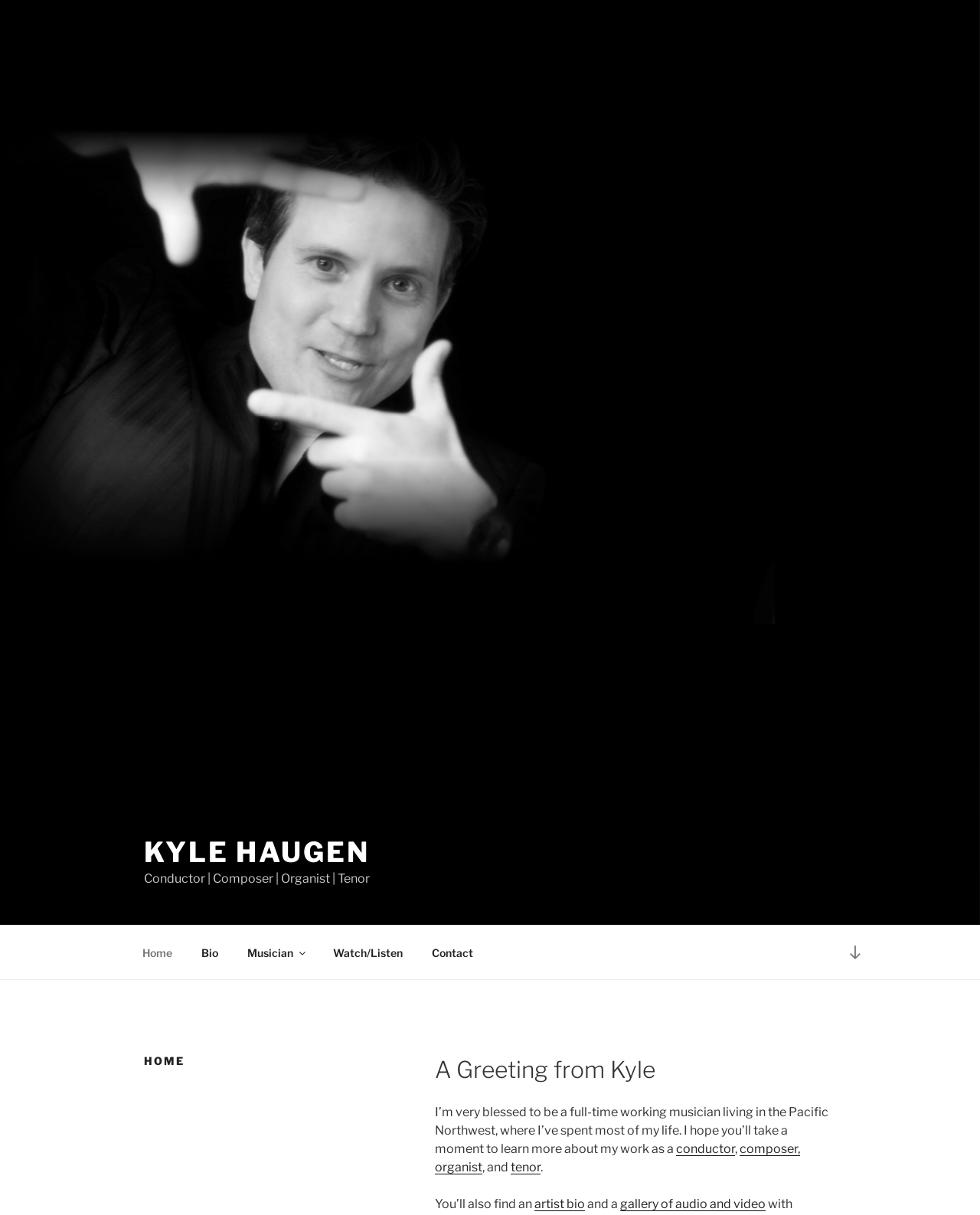Given the element description, predict the bounding box coordinates in the format (top-left x, top-left y, bottom-right x, bottom-right y). Make sure all values are between 0 and 1. Here is the element description: Scroll down to content

[0.855, 0.768, 0.891, 0.799]